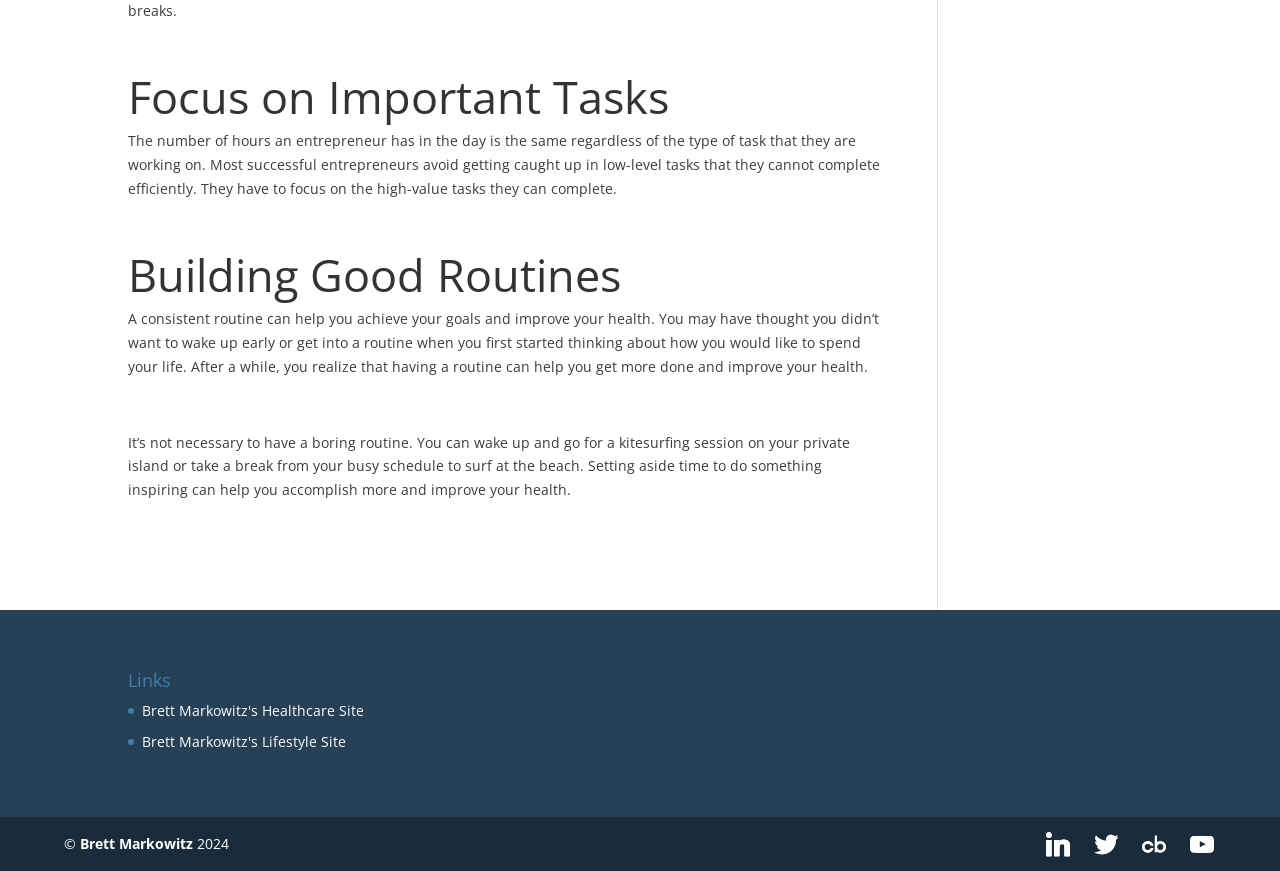Extract the bounding box coordinates of the UI element described: "Brett Markowitz's Healthcare Site". Provide the coordinates in the format [left, top, right, bottom] with values ranging from 0 to 1.

[0.111, 0.805, 0.284, 0.827]